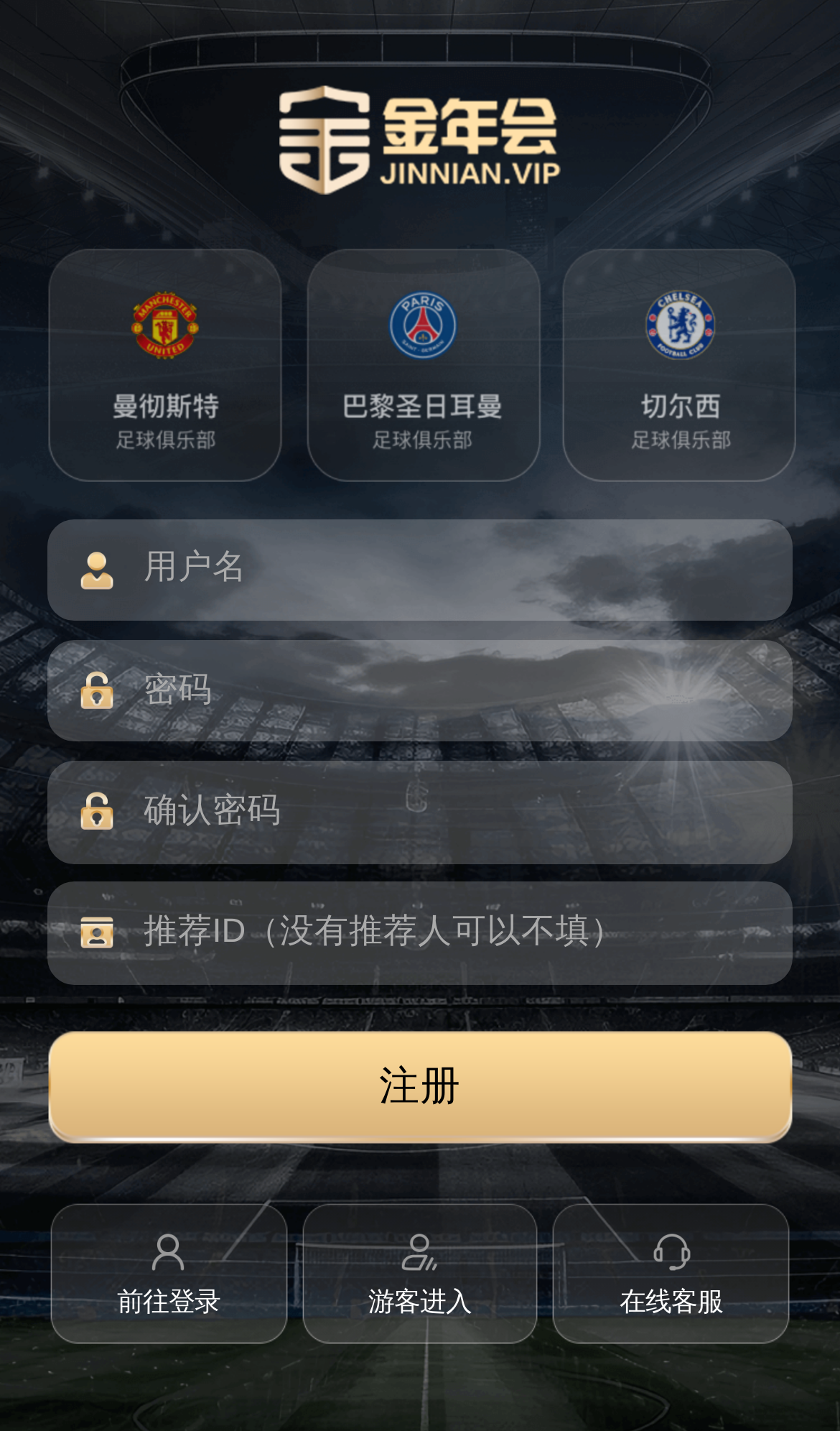Give a one-word or short phrase answer to the question: 
How many textboxes are required?

3